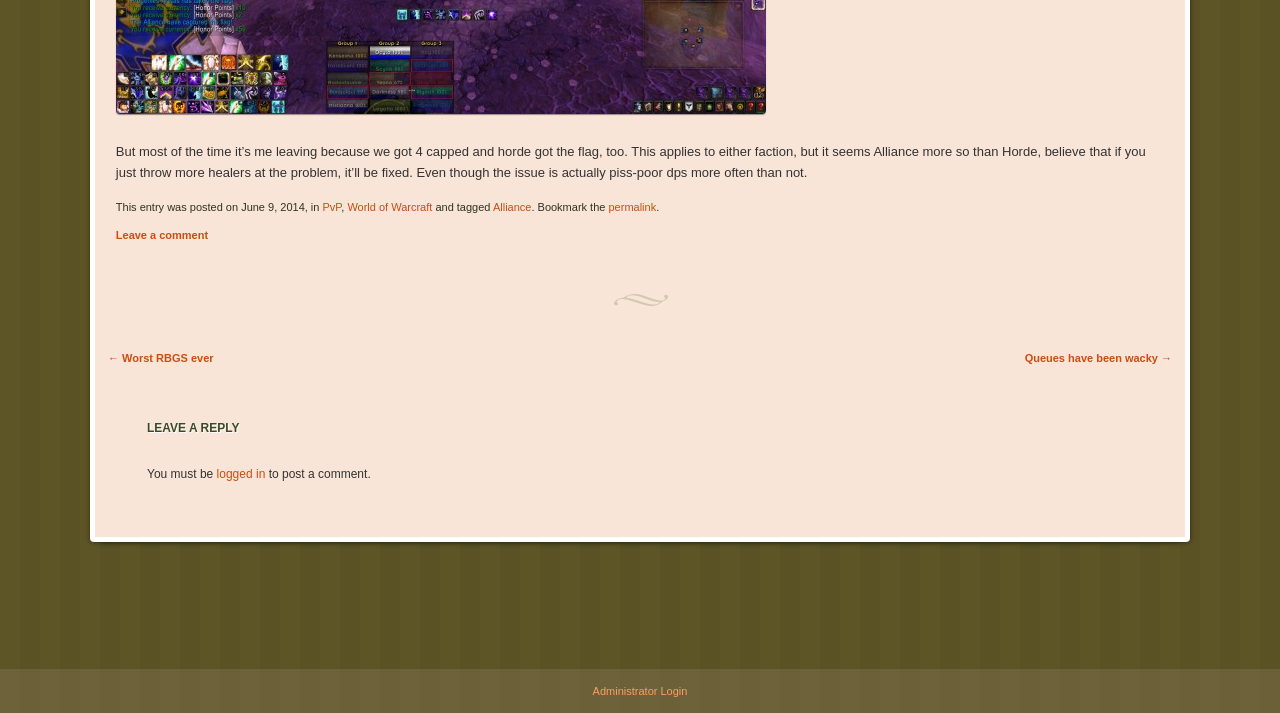What is required to post a comment?
Could you please answer the question thoroughly and with as much detail as possible?

The requirement to post a comment can be inferred from the text content, specifically the sentence 'You must be logged in to post a comment.' which suggests that users need to be logged in to the website in order to post a comment on the blog post.